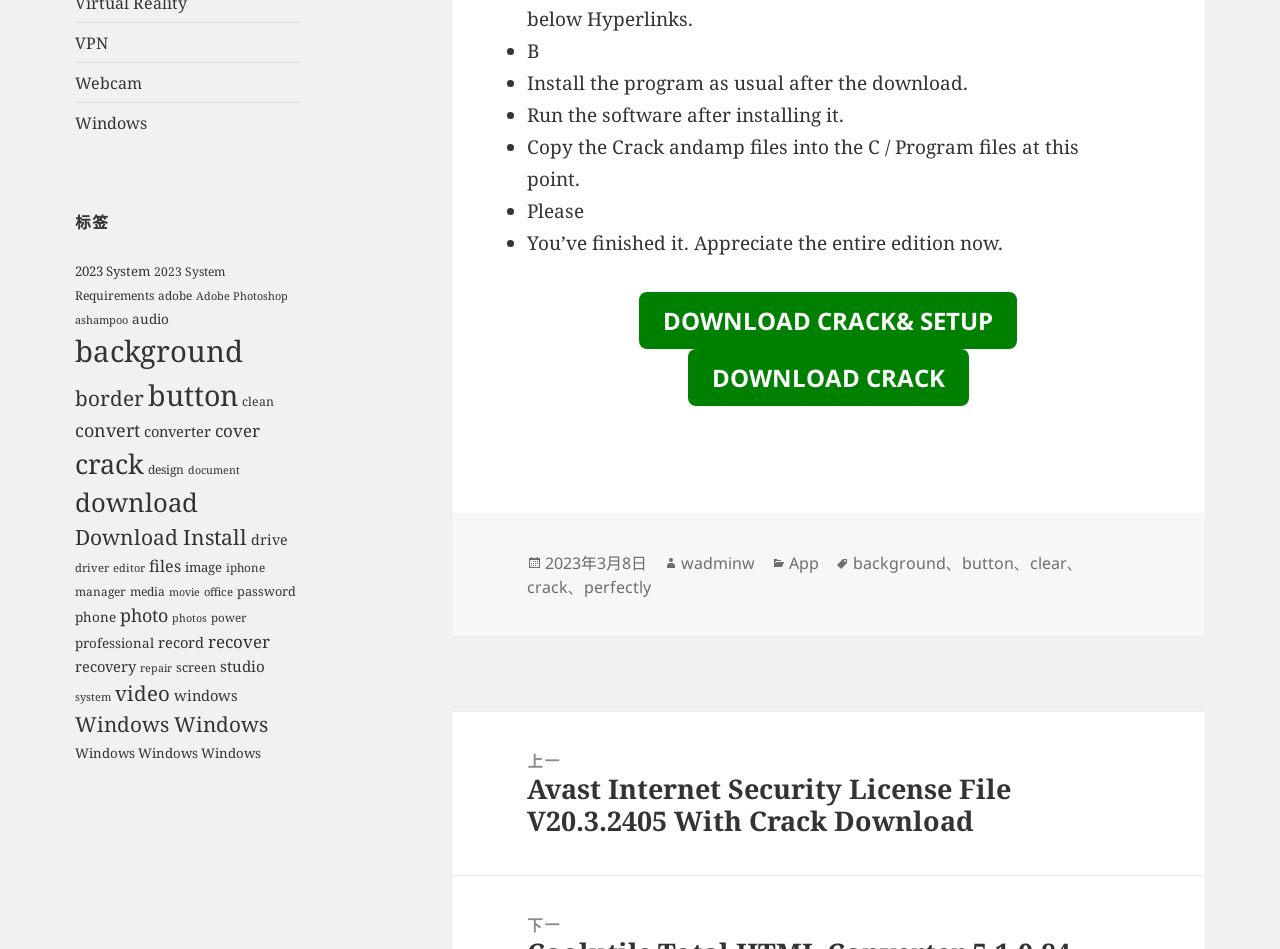How many projects are related to 'background'?
Can you provide an in-depth and detailed response to the question?

On the webpage, there is a link 'background (3,276个项目)' which suggests that there are 3,276 projects related to 'background'.